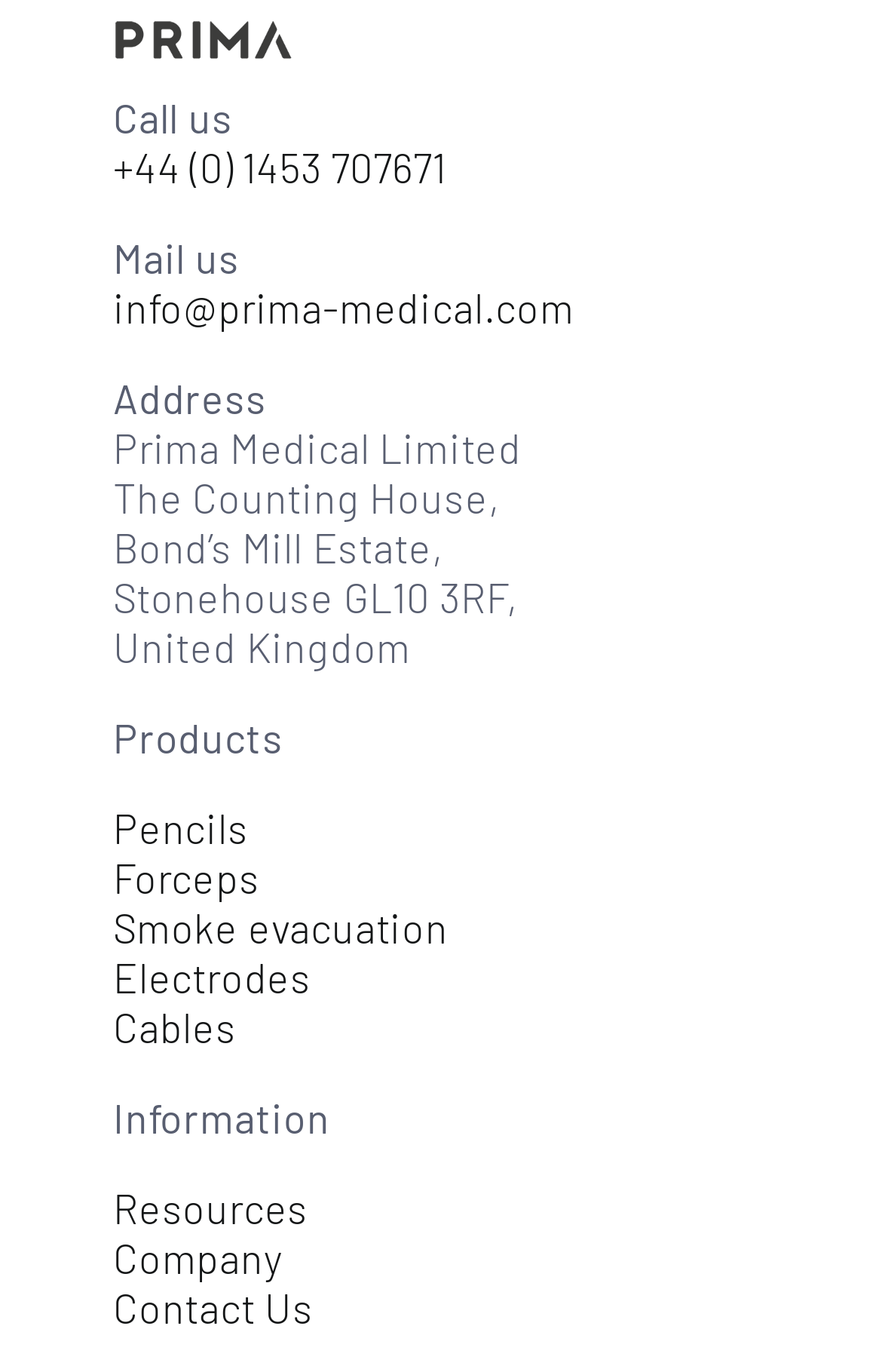Given the element description Contact Us, specify the bounding box coordinates of the corresponding UI element in the format (top-left x, top-left y, bottom-right x, bottom-right y). All values must be between 0 and 1.

[0.128, 0.935, 0.356, 0.972]